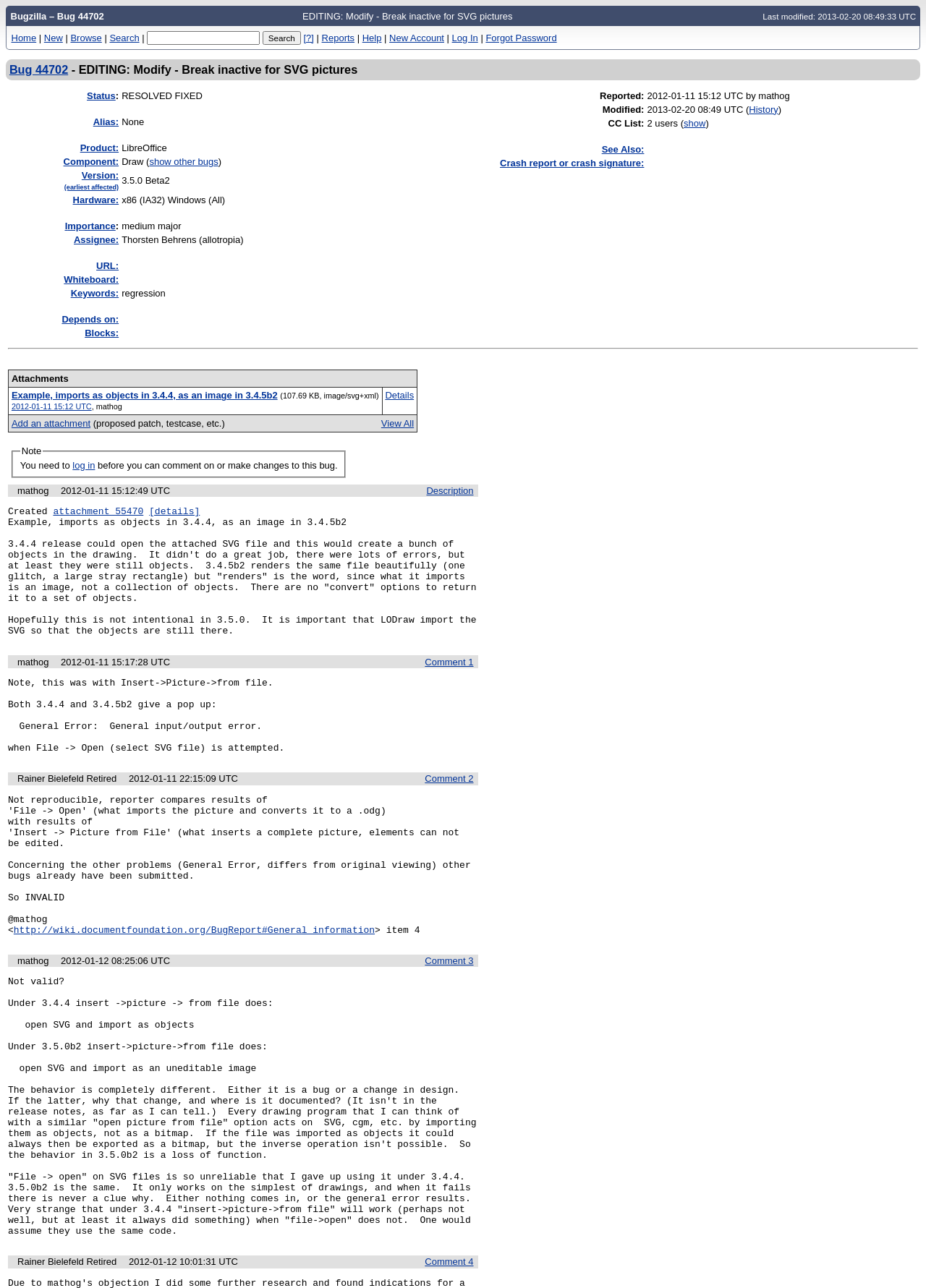Specify the bounding box coordinates of the element's region that should be clicked to achieve the following instruction: "Log in to the system using the 'Log In' link". The bounding box coordinates consist of four float numbers between 0 and 1, in the format [left, top, right, bottom].

[0.488, 0.025, 0.516, 0.033]